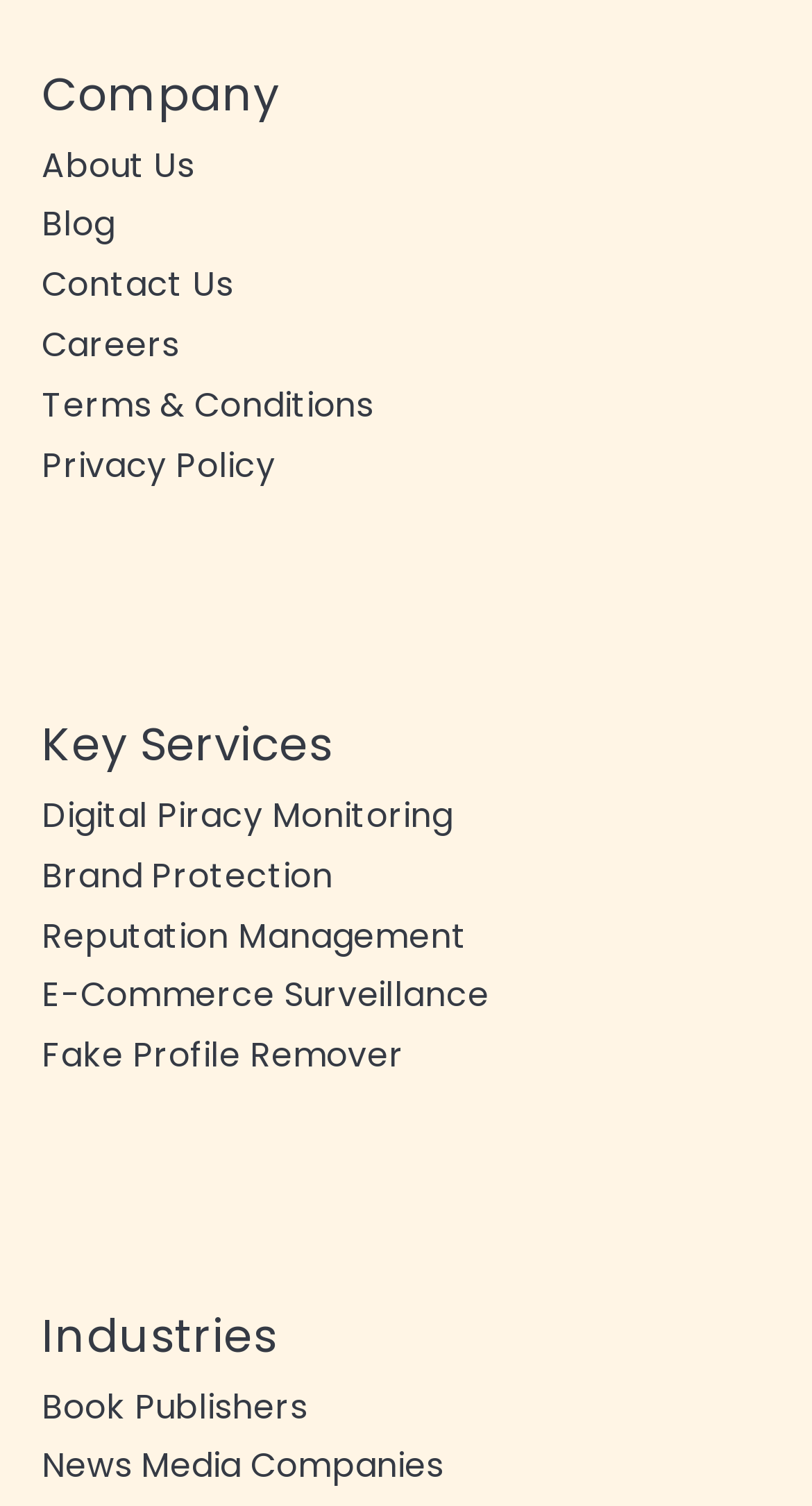Refer to the image and provide an in-depth answer to the question: 
How many services are listed?

I counted the number of link elements under the 'Key Services' heading and found 5 links: 'Digital Piracy Monitoring', 'Brand Protection', 'Reputation Management', 'E-Commerce Surveillance', and 'Fake Profile Remover'. Therefore, there are 5 services listed.